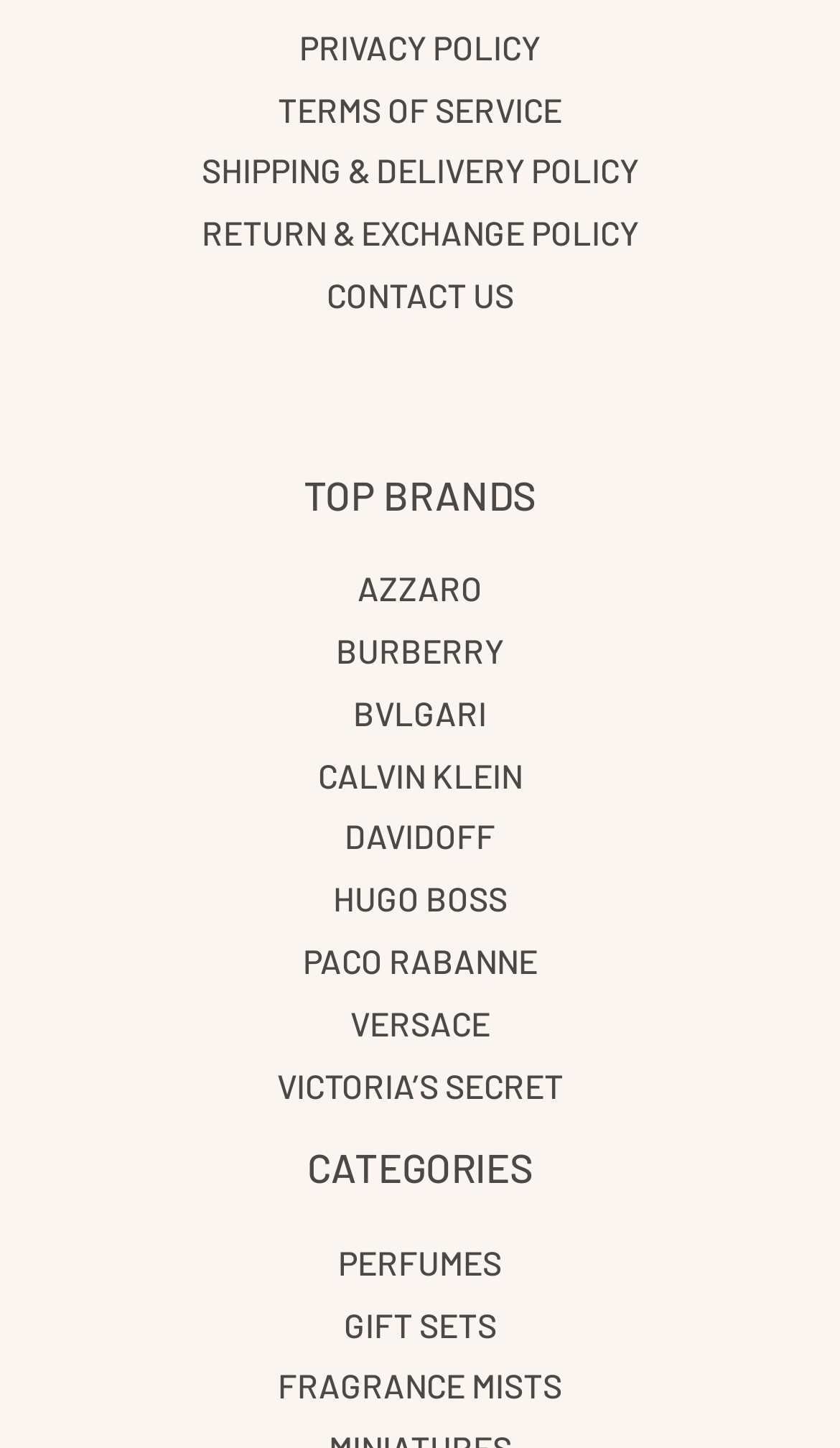Refer to the element description AZZARO and identify the corresponding bounding box in the screenshot. Format the coordinates as (top-left x, top-left y, bottom-right x, bottom-right y) with values in the range of 0 to 1.

[0.426, 0.392, 0.574, 0.42]